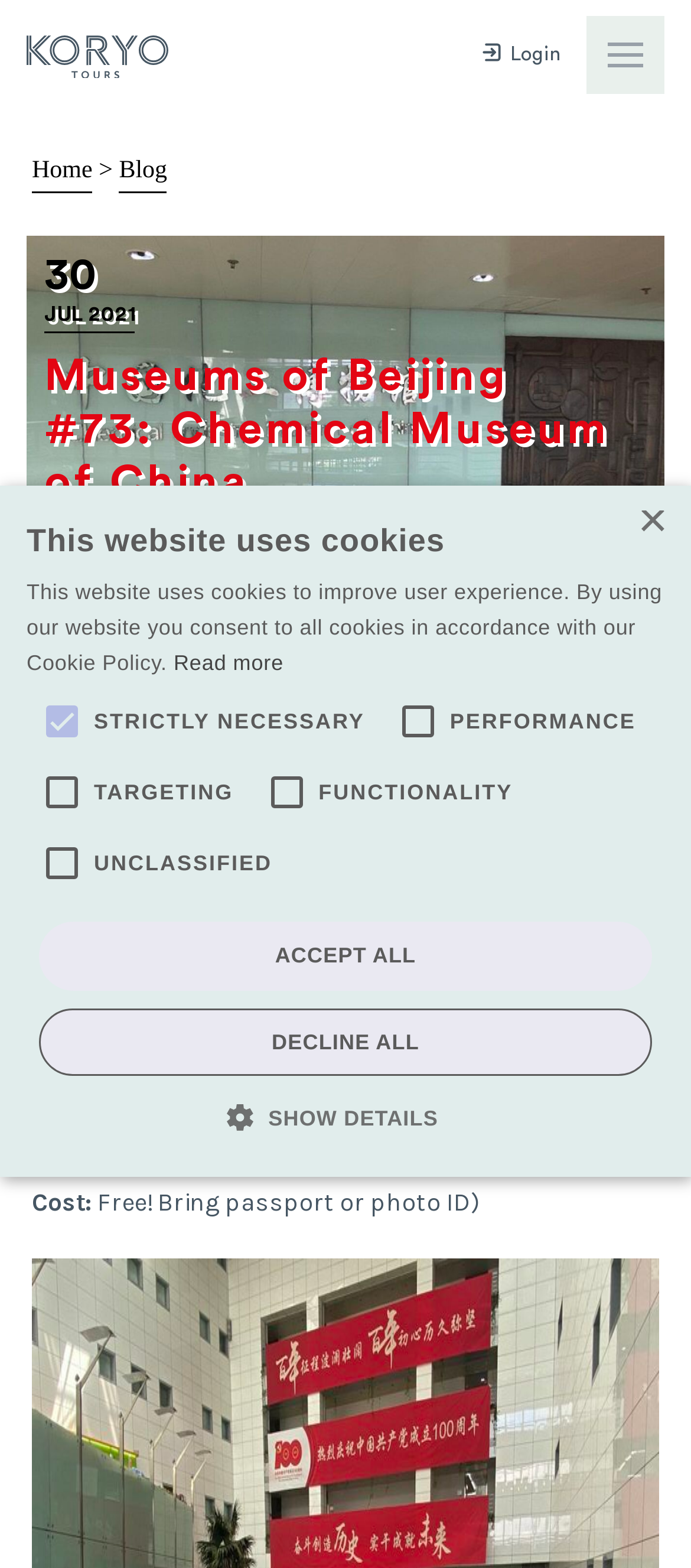Construct a comprehensive caption that outlines the webpage's structure and content.

The webpage is about the Chemical Museum of China, located in Beijing. At the top left, there is a small image and a link. On the top right, there is a checkbox and a "Login" link with a small image. Below the top section, there is a navigation menu with links to "Home" and "Blog".

The main content of the webpage is divided into sections. The first section has a heading "Museums of Beijing #73: Chemical Museum of China" and displays the date "30 JUL 2021". Below this section, there is a paragraph of text "All about the Chemical Industry!" and a heading "Chemical Museum of China". 

The next section provides information about the museum, including its location, opening hours, and cost. The location is specified as "62 Beisihuan West Road, Haidian District, Beijing", and the nearest subway station is Zhongguancun, about 500m away. The museum is open from 09:00 to 16:00, Monday to Friday, and is closed on Saturday and Sunday. Admission is free, but visitors need to bring their passport or photo ID.

At the bottom of the webpage, there is a notification about the website's use of cookies. The notification includes a button to close it, a link to read more about the cookie policy, and checkboxes to select the types of cookies to accept. There are also buttons to accept or decline all cookies.